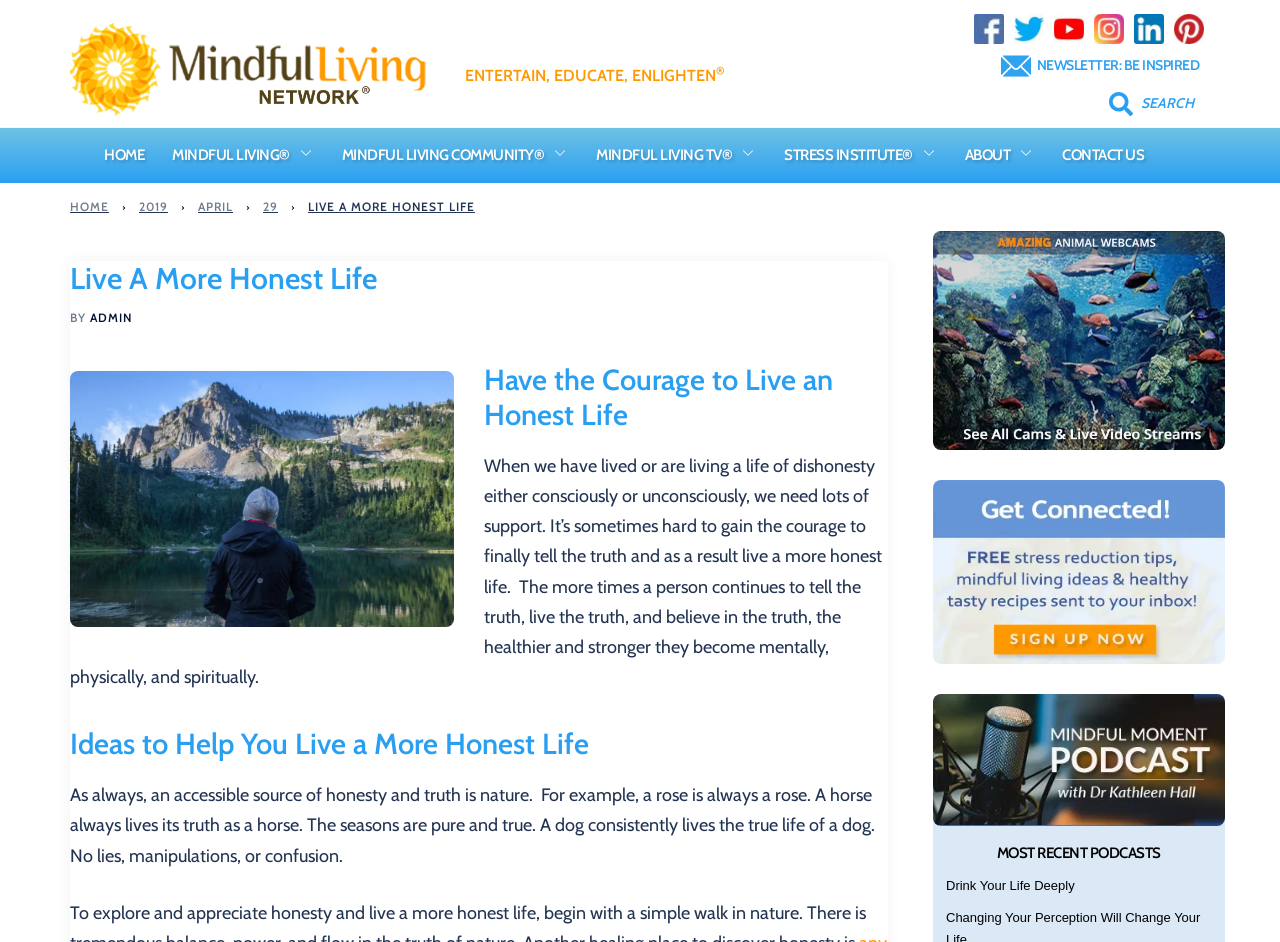Provide a single word or phrase answer to the question: 
How many figures are there on the webpage?

3